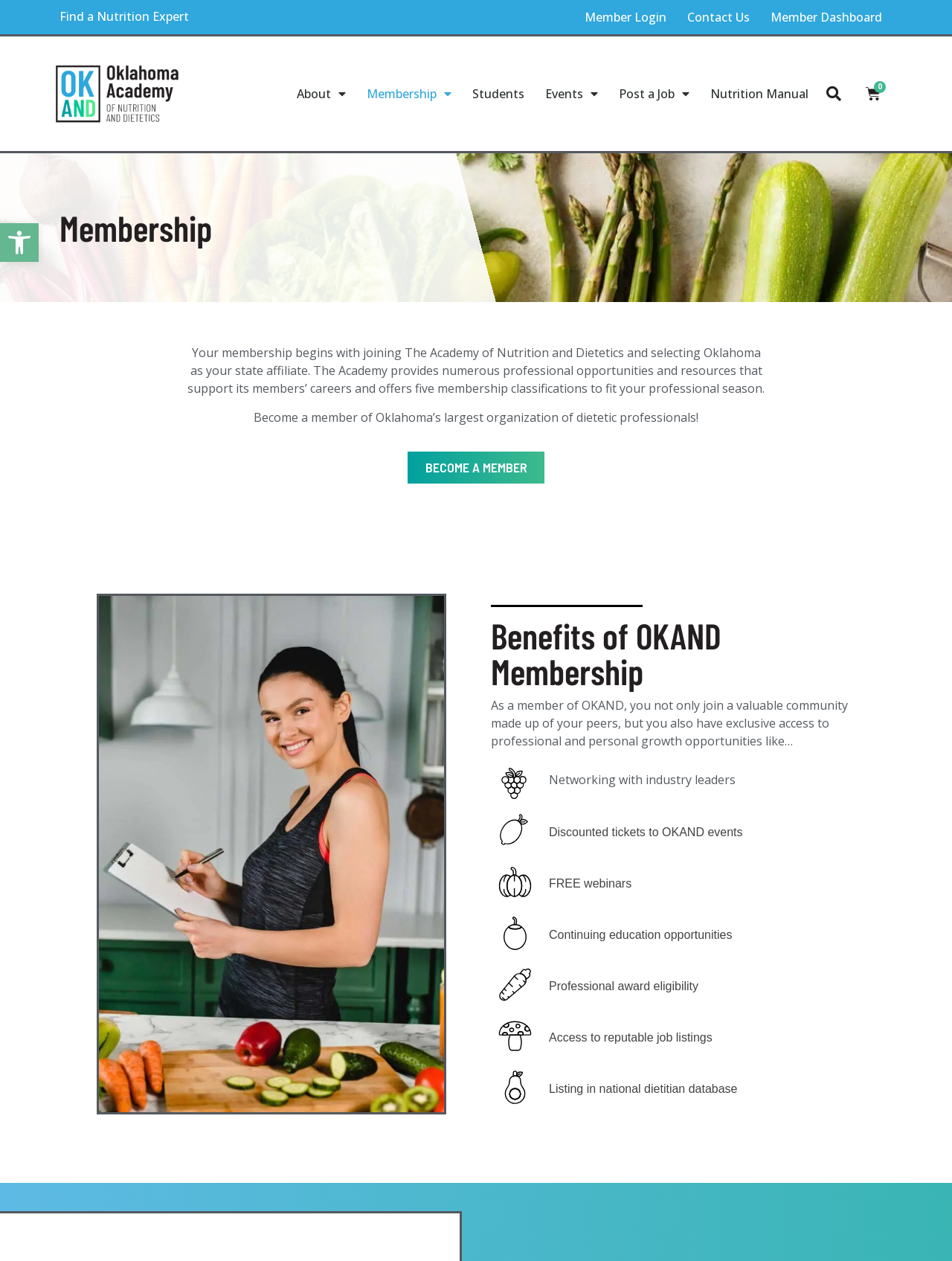What are the benefits of OKAND membership?
Answer the question with as much detail as possible.

I found the answer by reading the text under the heading 'Benefits of OKAND Membership'. The text lists several benefits, including 'Networking with industry leaders', 'Discounted tickets to OKAND events', 'FREE webinars', and more.